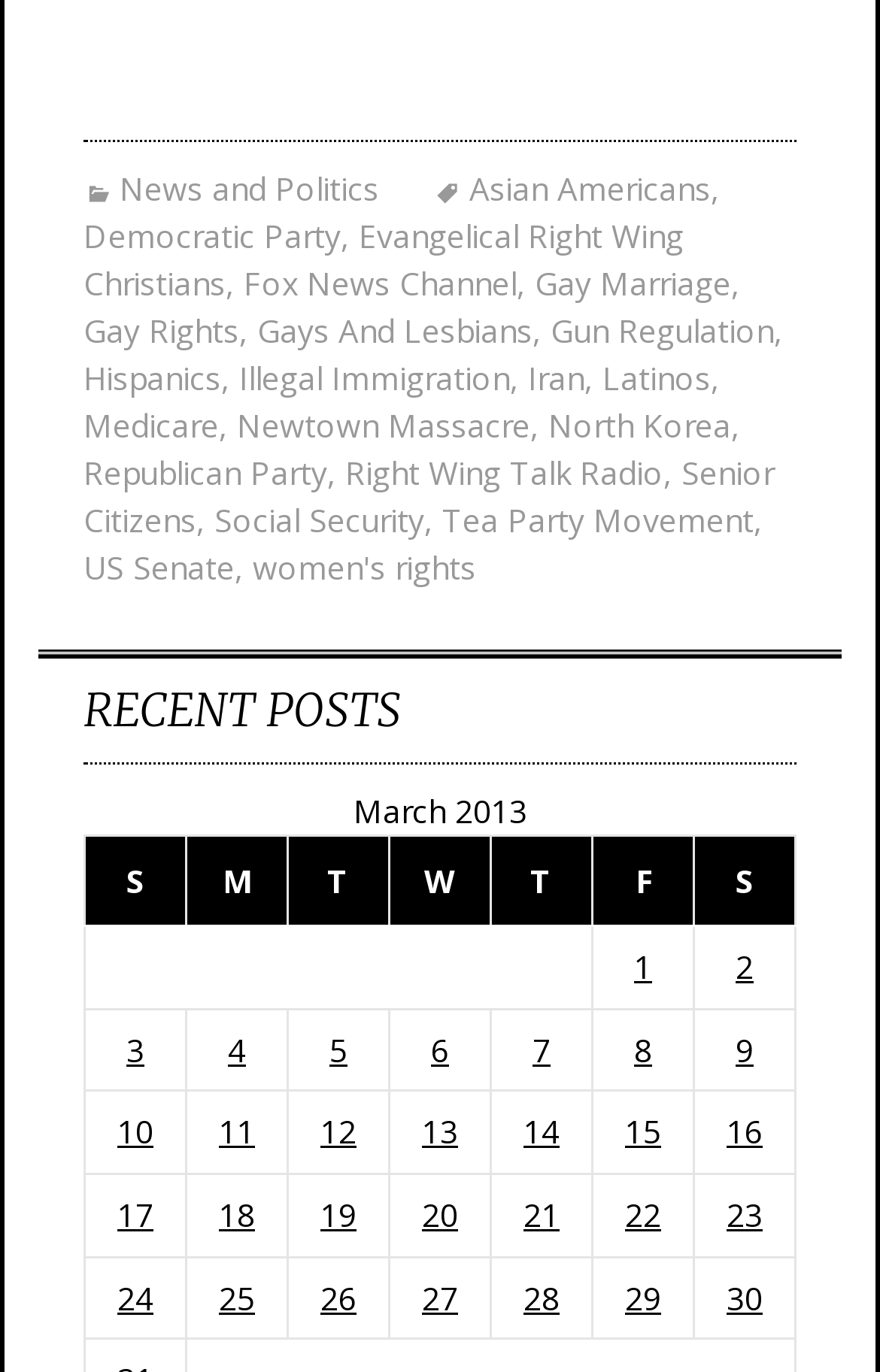How many columns are in the grid?
Kindly offer a detailed explanation using the data available in the image.

I examined the grid structure and found that it has 7 column headers, labeled 'S', 'M', 'T', 'W', 'T', 'F', and 'S', which indicates that the grid has 7 columns.